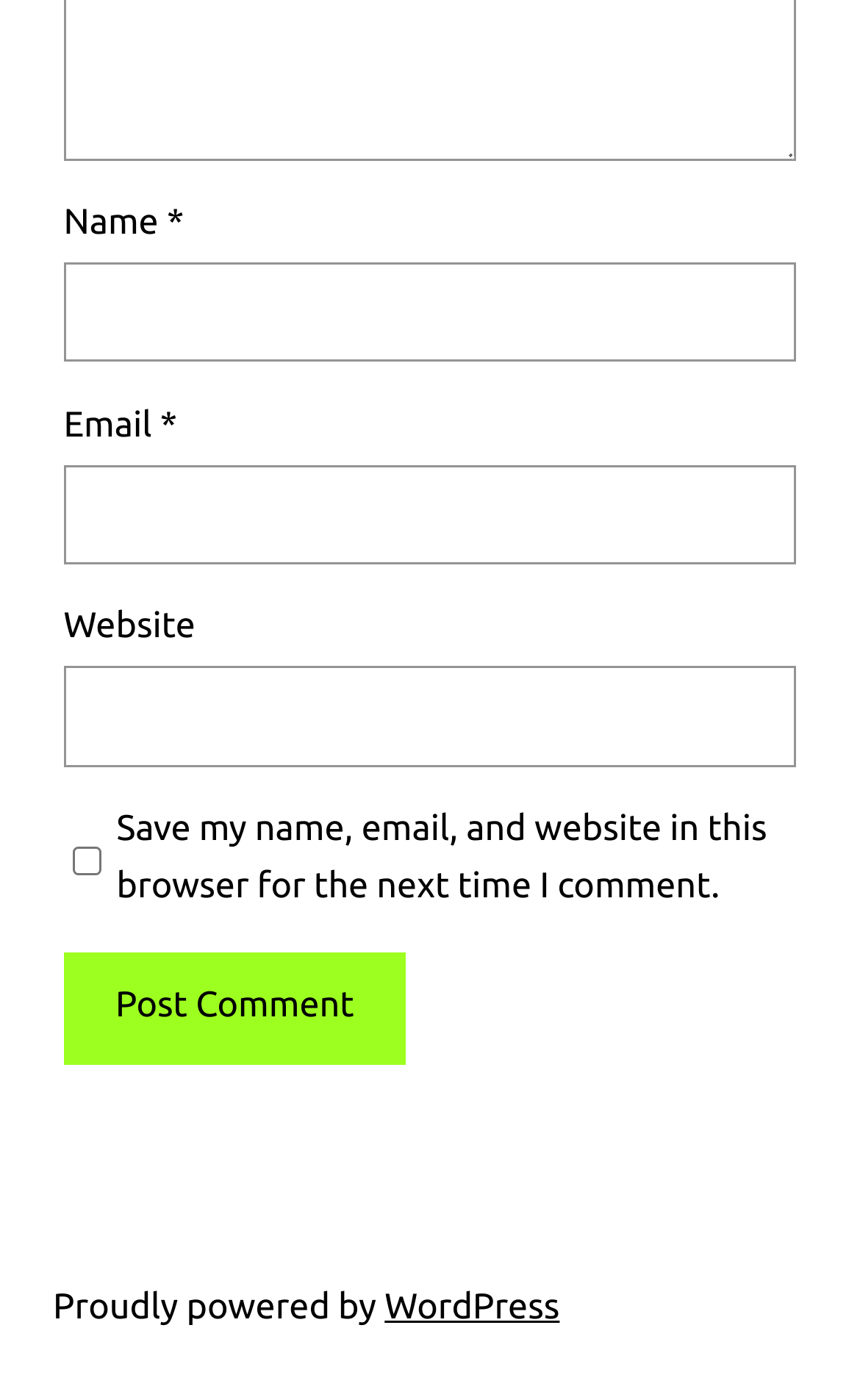What is the text of the button at the bottom?
Please use the image to deliver a detailed and complete answer.

The button at the bottom of the form is labeled 'Post Comment', indicating that it is used to submit the user's comment.